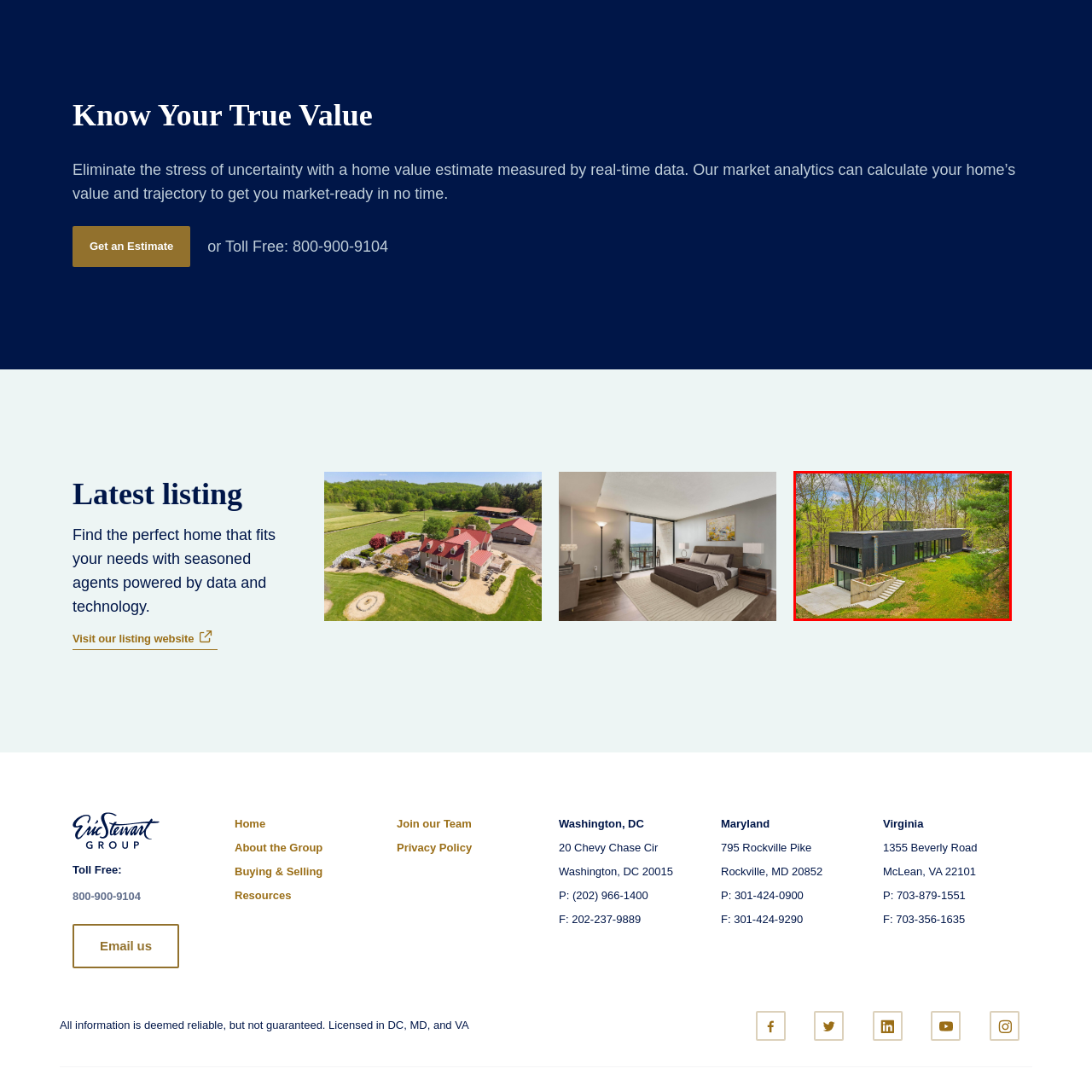Carefully describe the image located within the red boundary.

This stunning image showcases a modern home located at 11801 Stoney Creek Rd, Potomac, MD 20854. Nestled amidst a lush green landscape, the architectural design emphasizes clean lines and a sleek black facade, blending contemporary style with the natural surroundings. The house features expansive windows that invite natural light and offer glimpses of the scenic woodland, creating a harmonious connection between indoor and outdoor spaces. The property is accentuated by a charming staircase leading down to the yard, enhancing its inviting appeal. This home exemplifies the perfect balance of sophistication and tranquility, making it an ideal retreat for those seeking serenity in nature.